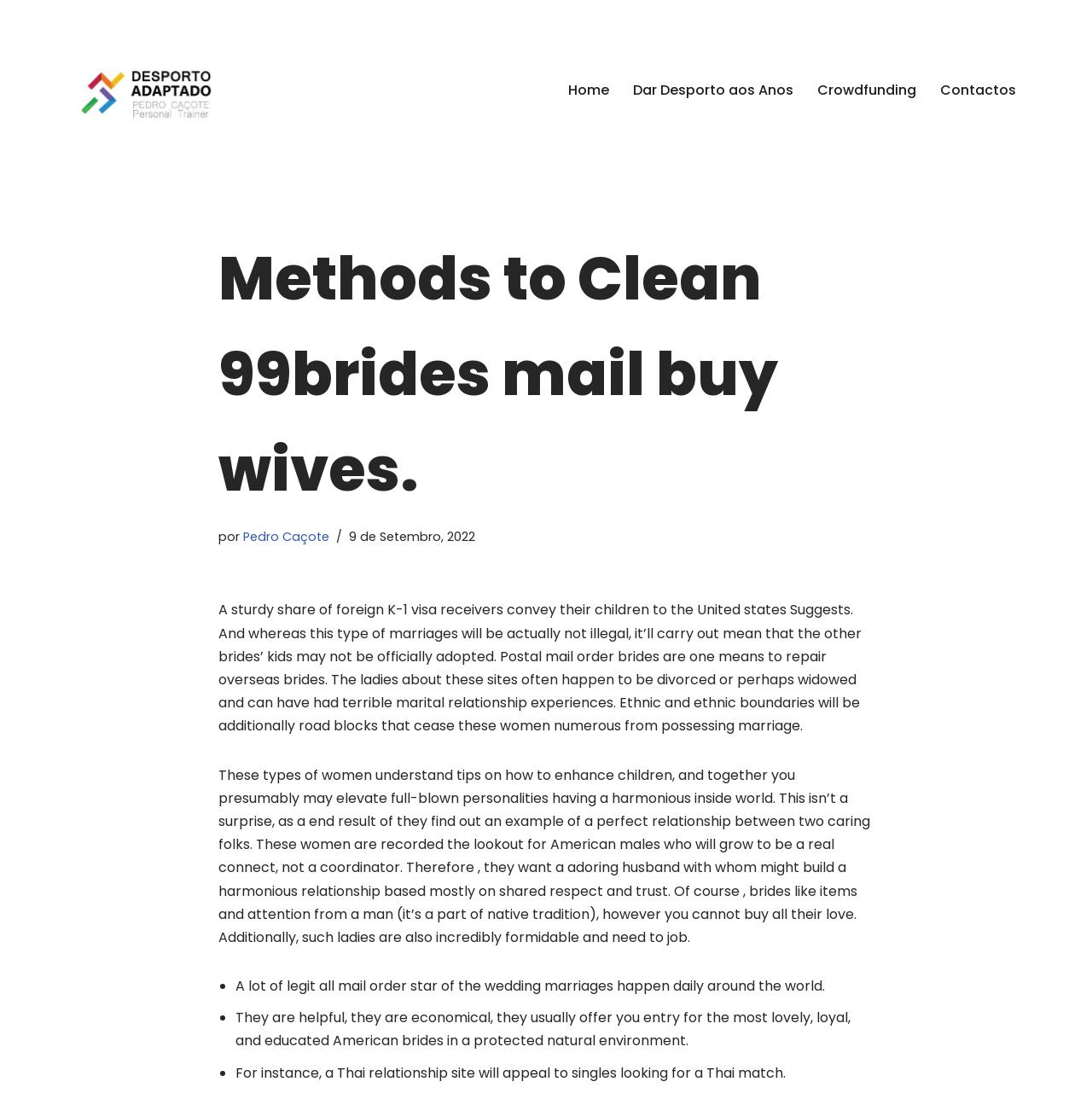Please determine the bounding box of the UI element that matches this description: Dar Desporto aos Anos. The coordinates should be given as (top-left x, top-left y, bottom-right x, bottom-right y), with all values between 0 and 1.

[0.58, 0.072, 0.727, 0.092]